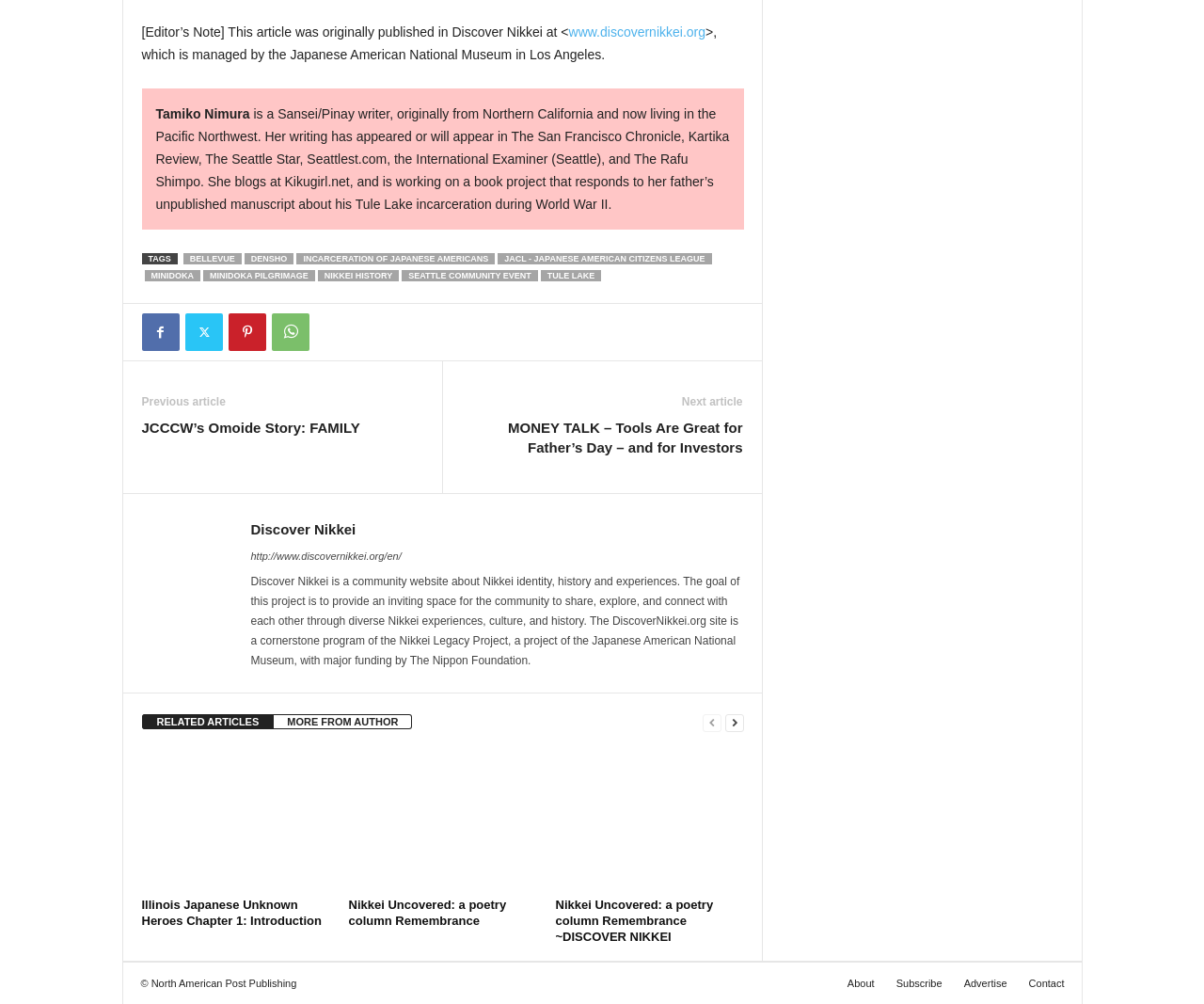What is the copyright holder of the webpage?
Based on the image content, provide your answer in one word or a short phrase.

North American Post Publishing